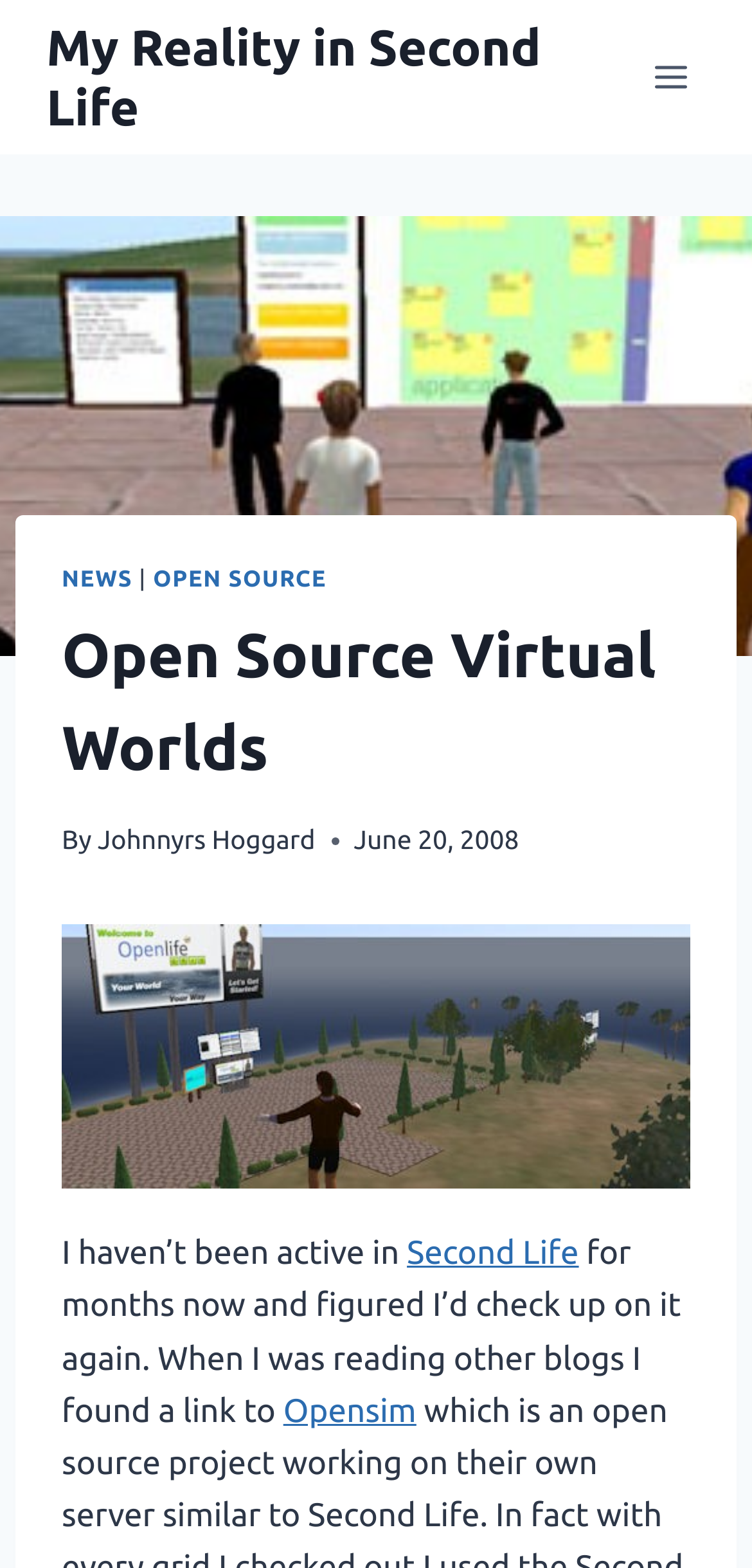Using the image as a reference, answer the following question in as much detail as possible:
What is the date of the article?

I found the answer by looking at the time element which contains the text 'June 20, 2008'. This suggests that the article was written or published on this date.